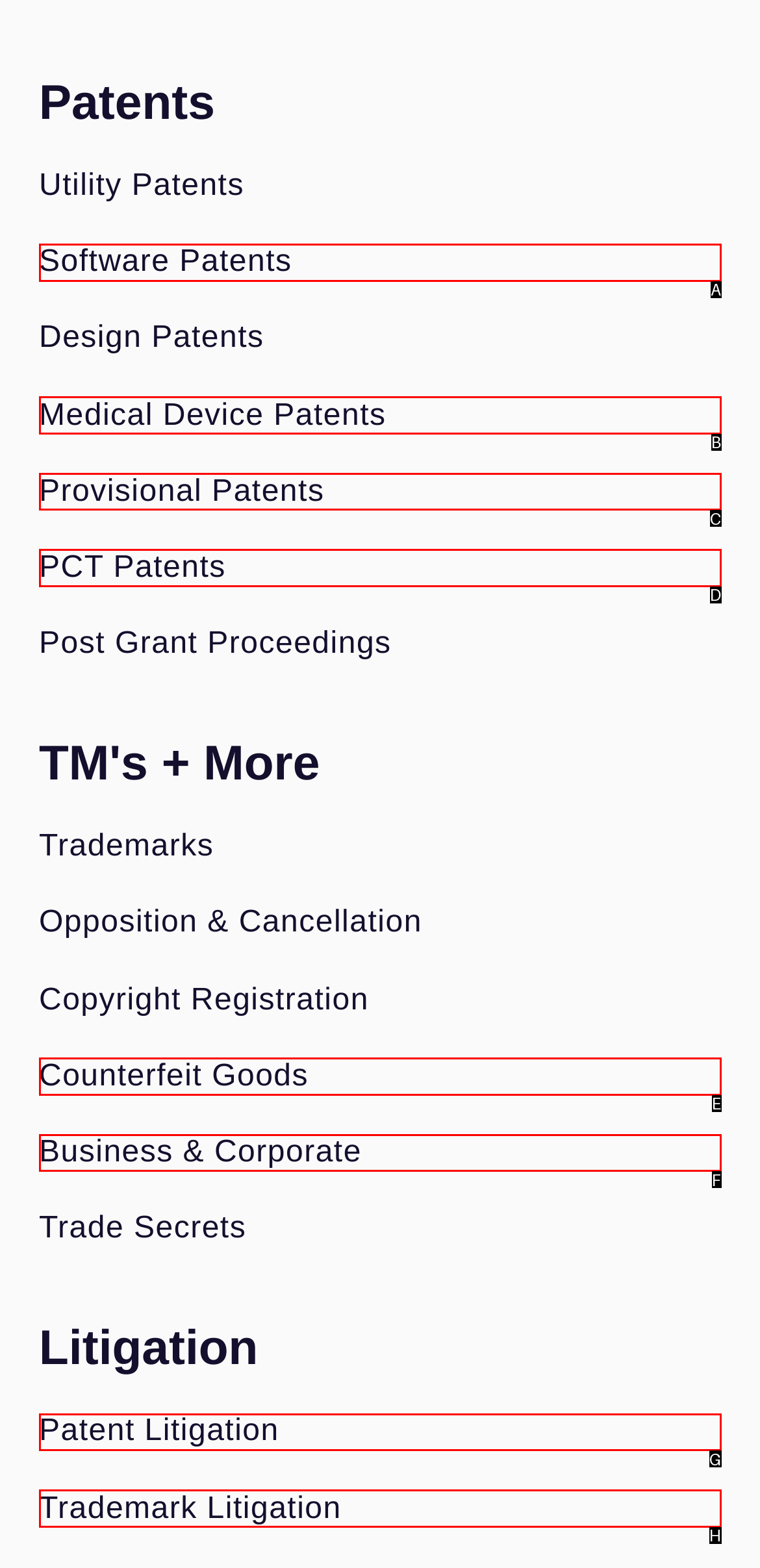Looking at the description: Medical Device Patents, identify which option is the best match and respond directly with the letter of that option.

B